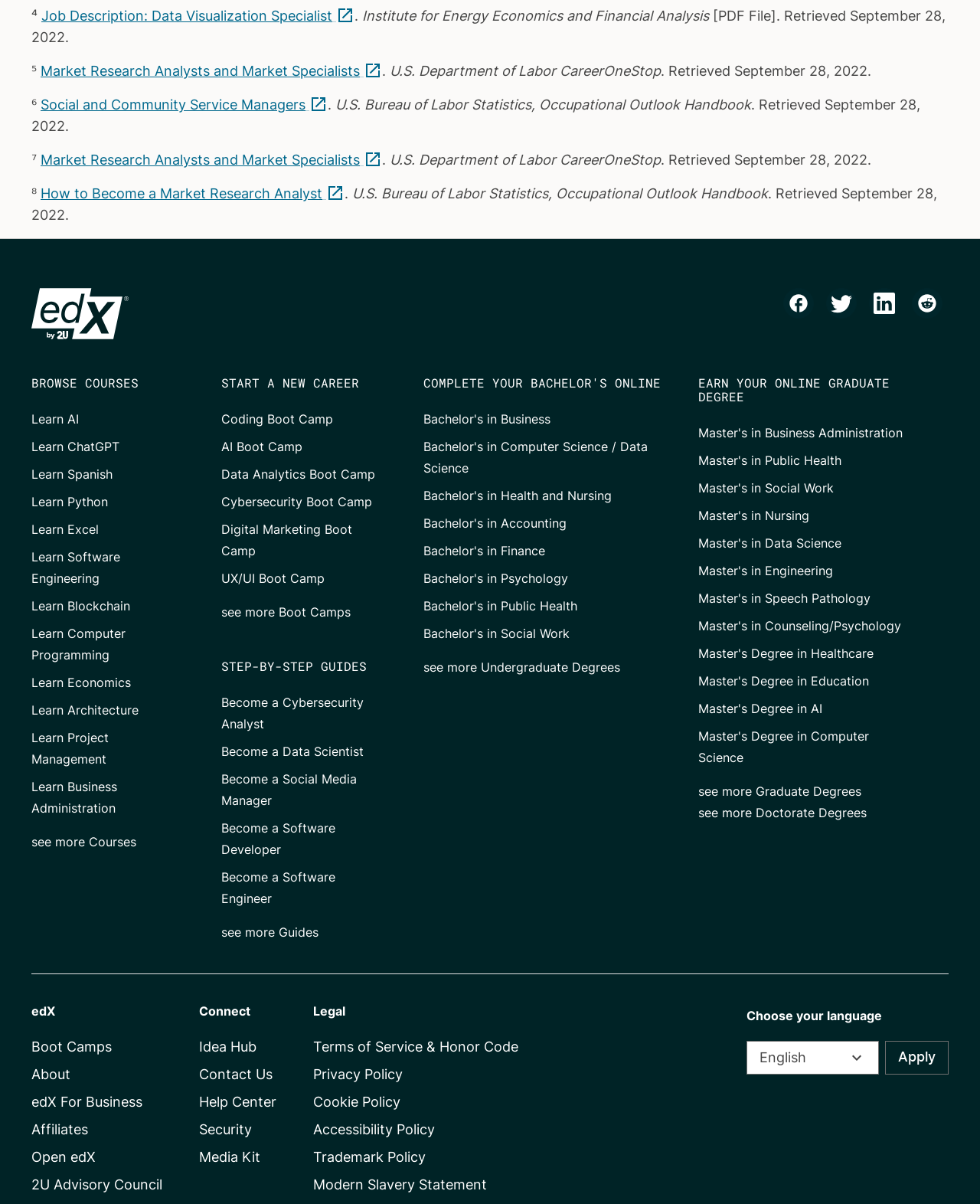Find the bounding box coordinates for the area that should be clicked to accomplish the instruction: "Subscribe to the podcast".

None